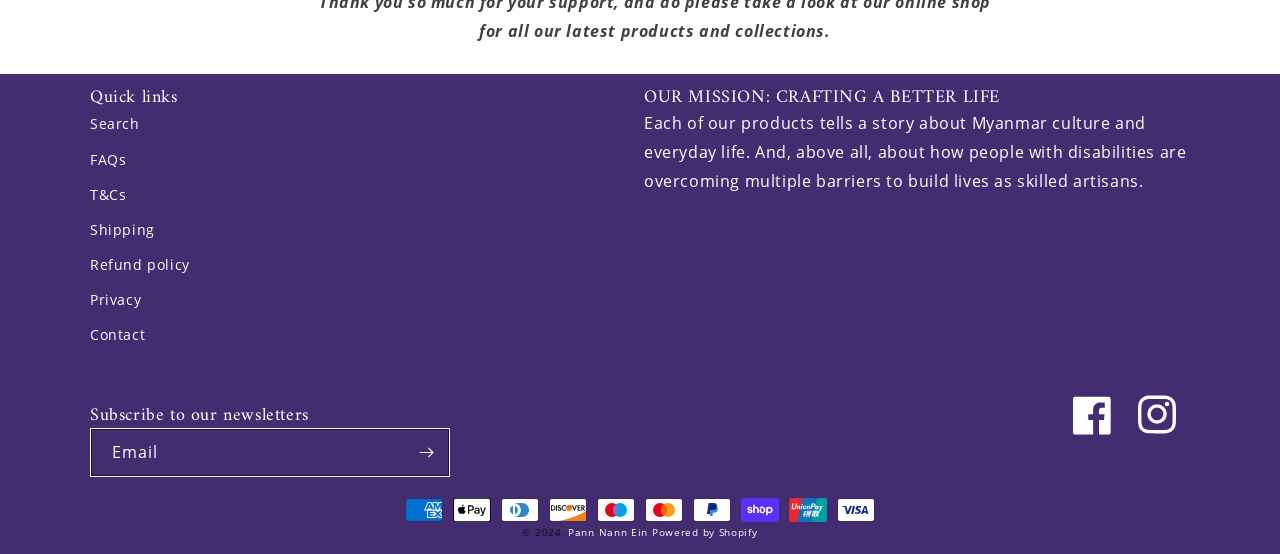How many payment methods are accepted?
Could you give a comprehensive explanation in response to this question?

By counting the number of images representing different payment methods, such as American Express, Apple Pay, and Visa, it can be determined that the website accepts 10 different payment methods.